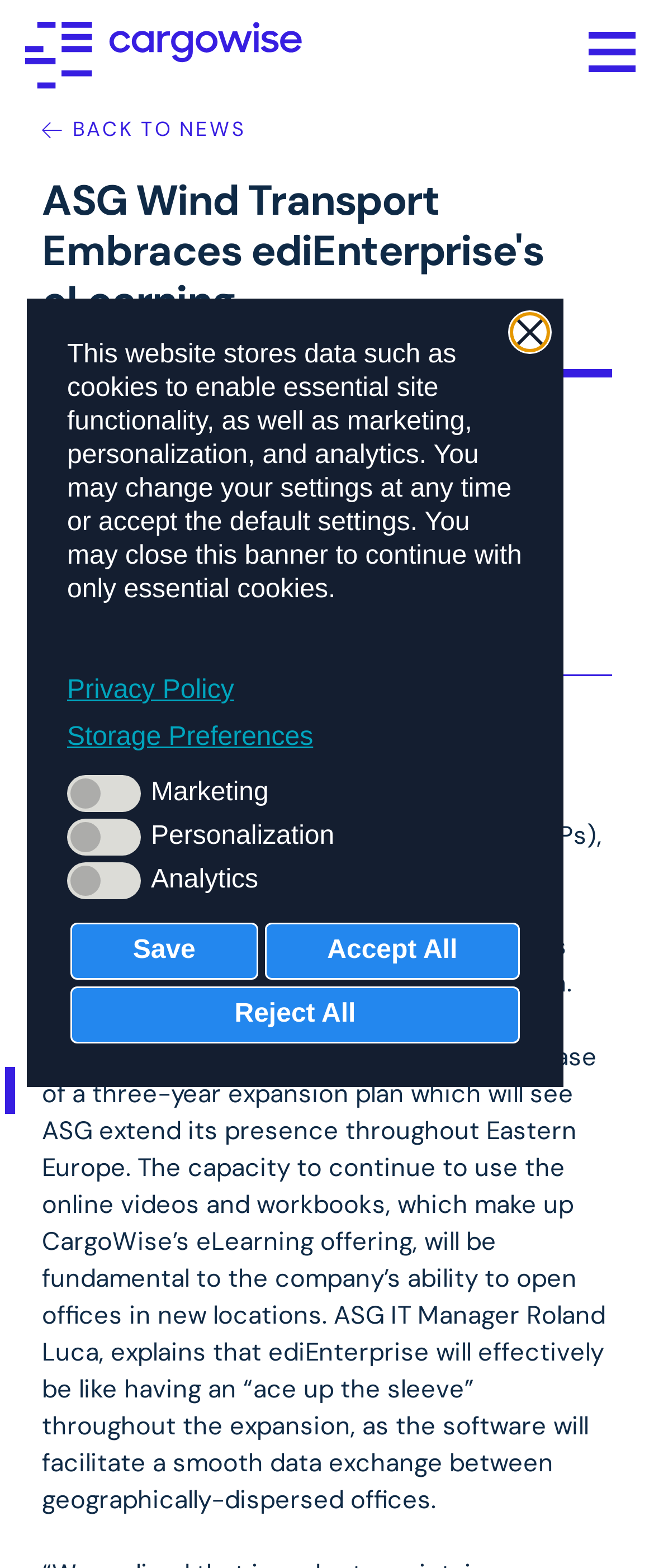Please examine the image and provide a detailed answer to the question: What is the location of ASG Wind Transport?

The location of ASG Wind Transport is Milton Keynes, England, which is mentioned in the news article as the location of the company.